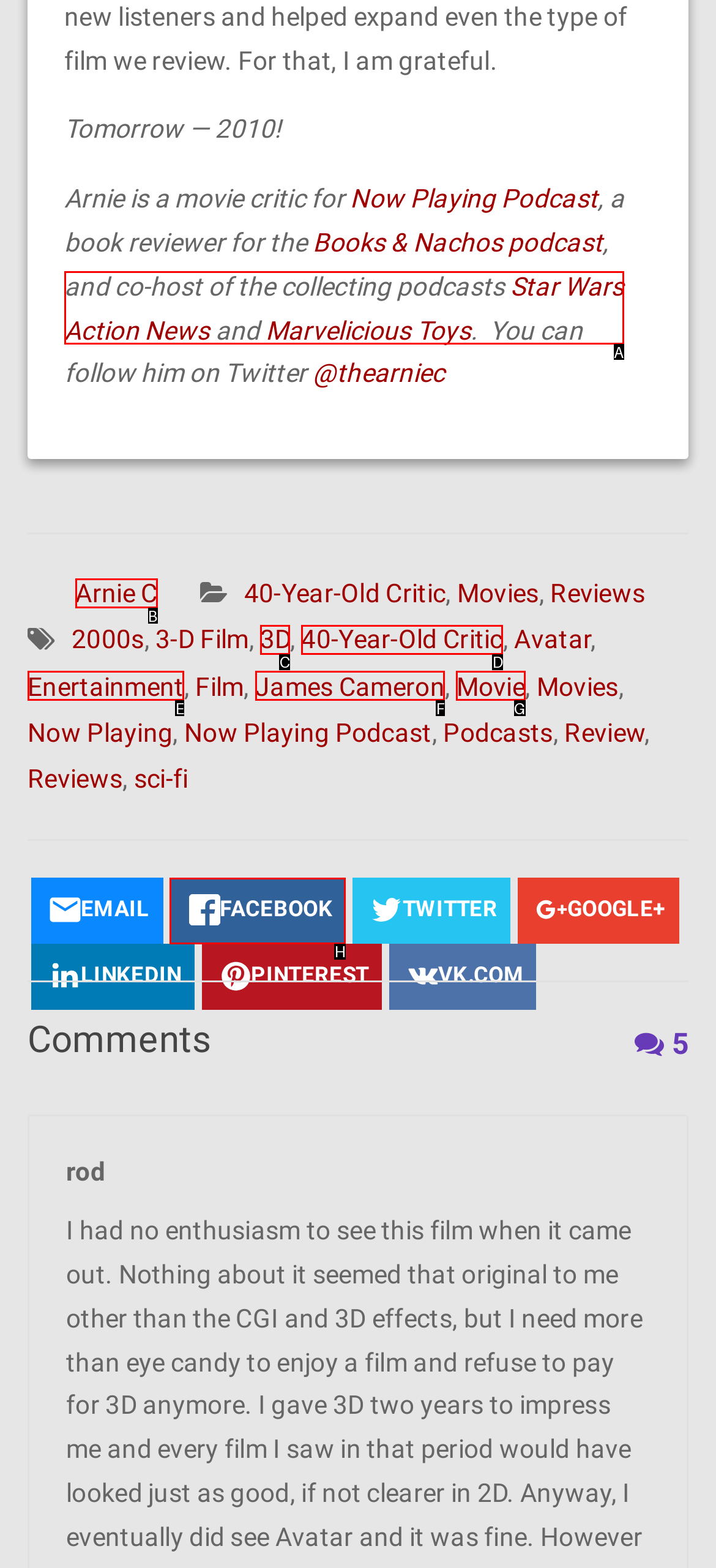Select the letter of the option that corresponds to: Star Wars Action News
Provide the letter from the given options.

A